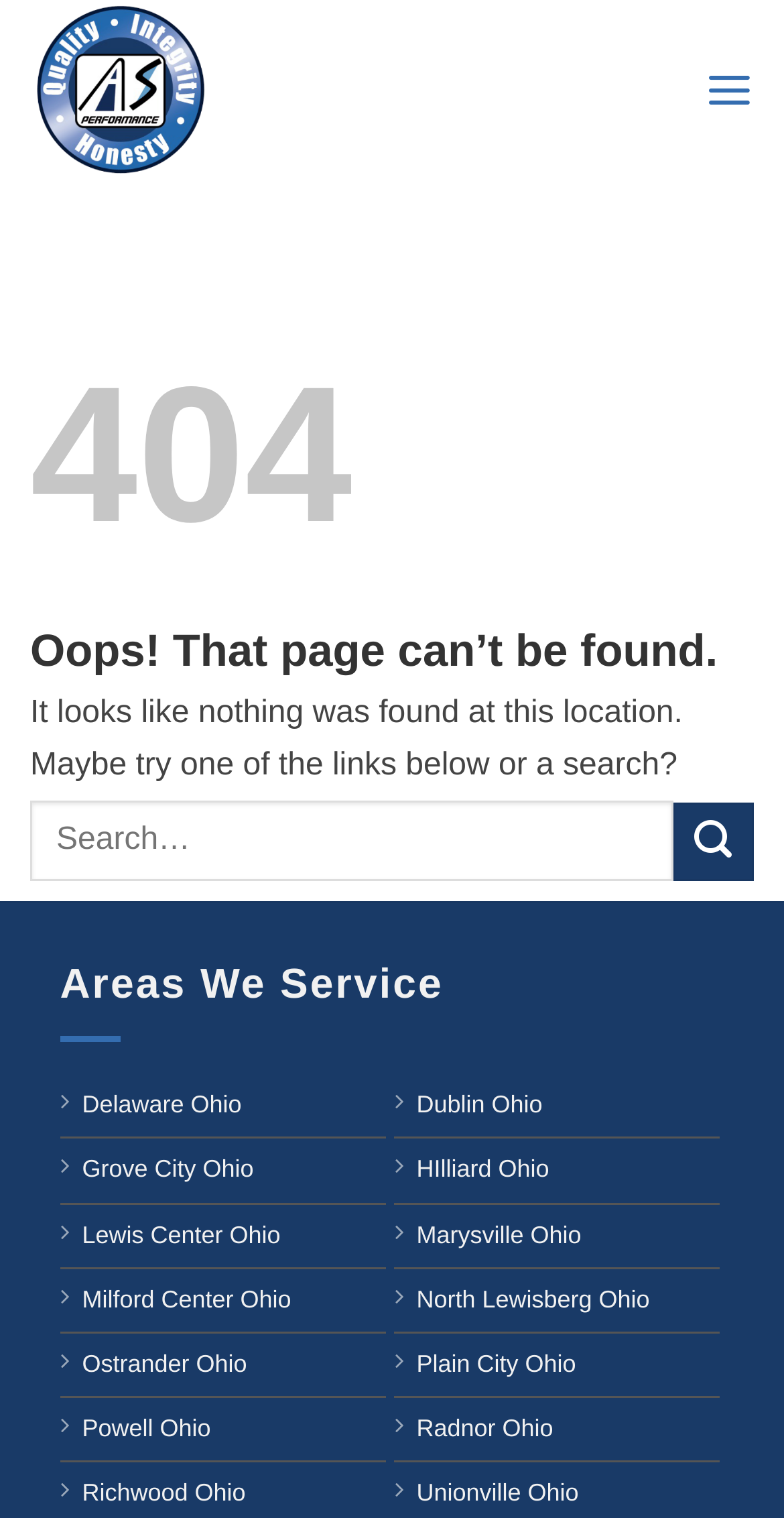Provide the bounding box coordinates for the UI element described in this sentence: "Ostrander Ohio". The coordinates should be four float values between 0 and 1, i.e., [left, top, right, bottom].

[0.105, 0.878, 0.315, 0.92]